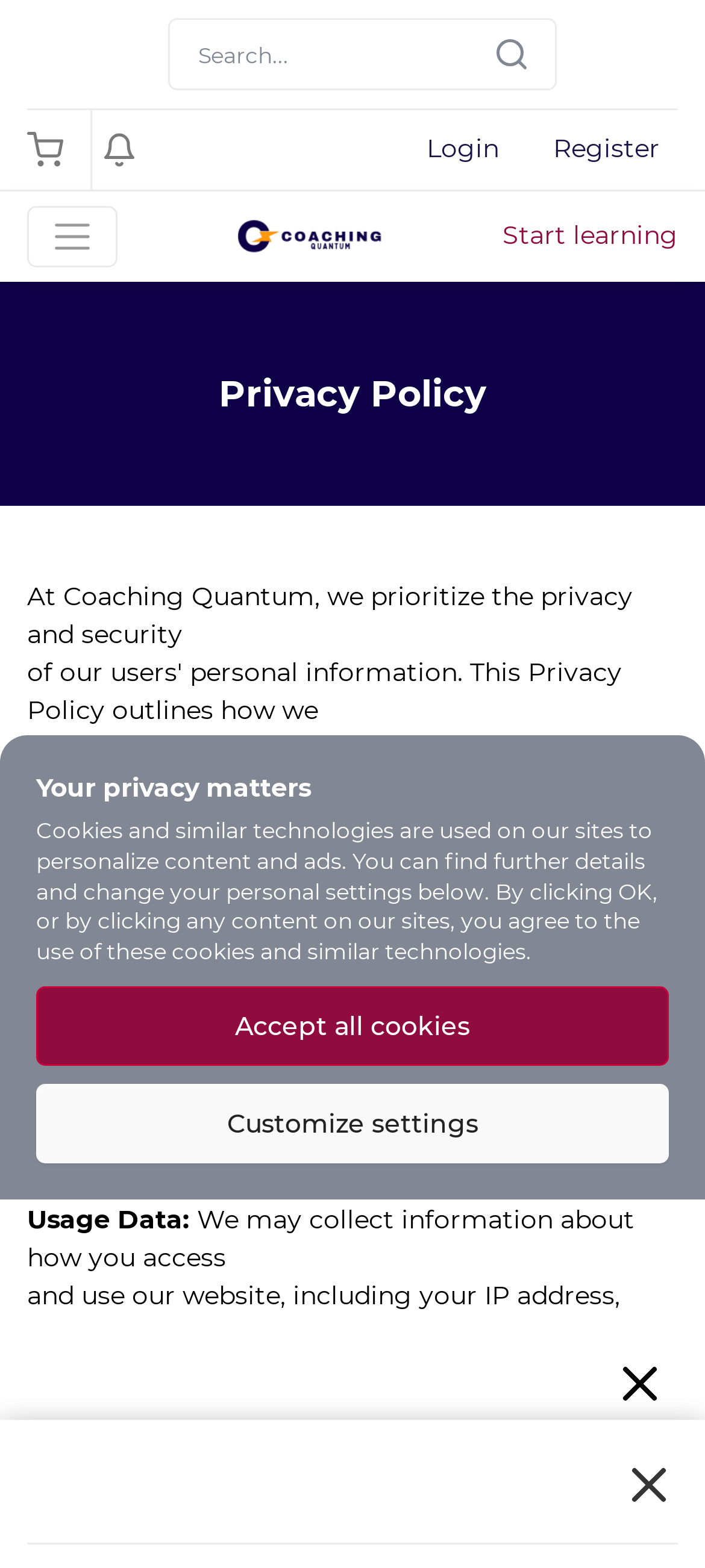Pinpoint the bounding box coordinates of the clickable element needed to complete the instruction: "Login to the website". The coordinates should be provided as four float numbers between 0 and 1: [left, top, right, bottom].

[0.579, 0.079, 0.733, 0.113]